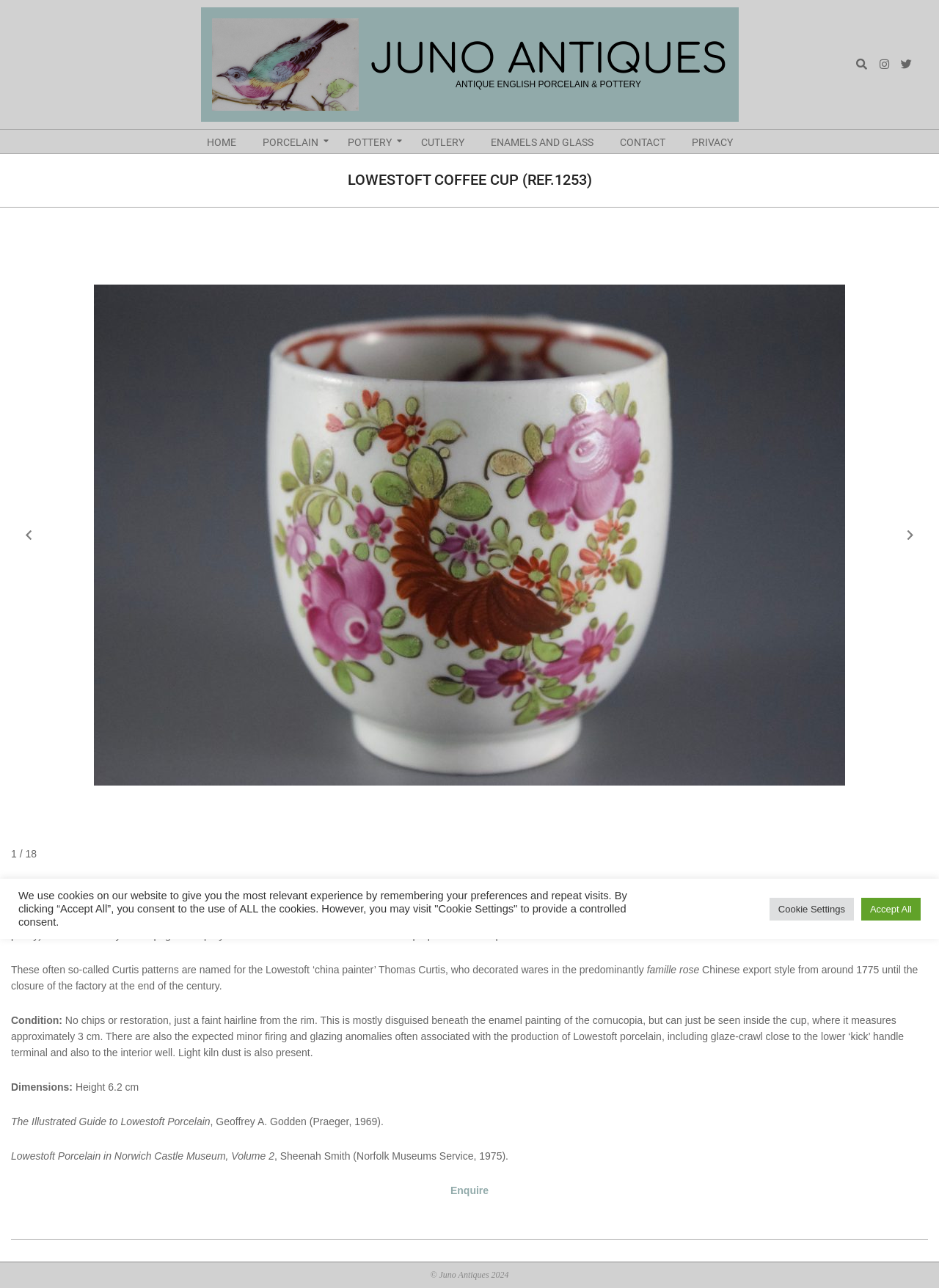Identify the bounding box for the UI element described as: "alt="JUNO ANTIQUES"". Ensure the coordinates are four float numbers between 0 and 1, formatted as [left, top, right, bottom].

[0.225, 0.045, 0.382, 0.054]